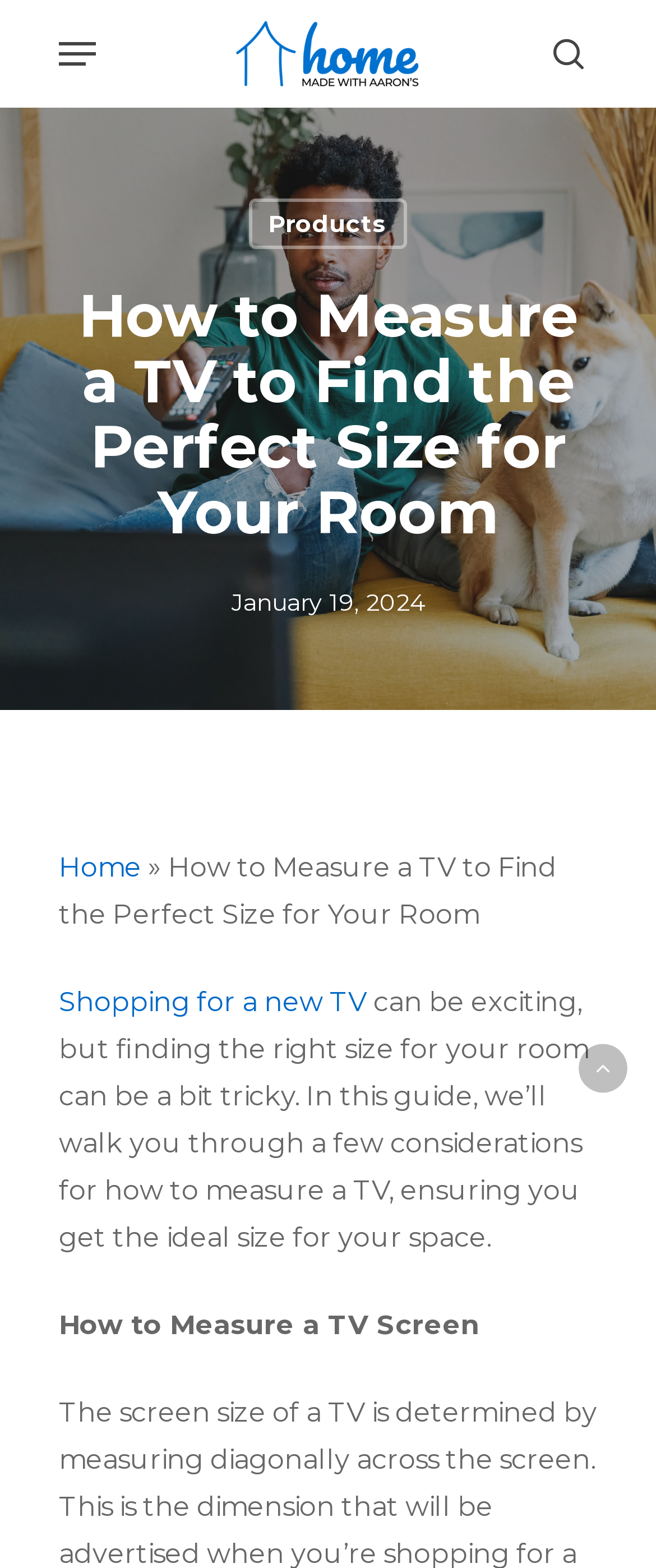Give a comprehensive overview of the webpage, including key elements.

The webpage is about a guide on how to measure a TV to find the perfect size for a room. At the top left, there is a search bar with a "Search" textbox and a "Close Search" link next to it. Below the search bar, there is a link to "Home Made with Aaron's" with an accompanying image. 

To the right of the image, there is a link to "Navigation Menu" and another link to "Products". Below these links, there is a heading that reads "How to Measure a TV to Find the Perfect Size for Your Room". 

On the same line as the heading, there is a date "January 19, 2024" written in a smaller font. Below the heading, there are links to "Home" and a "»" symbol, followed by the title of the guide "How to Measure a TV to Find the Perfect Size for Your Room" again. 

The main content of the webpage starts with a paragraph that reads "Shopping for a new TV can be exciting, but finding the right size for your room can be a bit tricky. In this guide, we’ll walk you through a few considerations for how to measure a TV, ensuring you get the ideal size for your space." 

Below this paragraph, there is a subheading "How to Measure a TV Screen". At the bottom right of the page, there is a link with two icons.